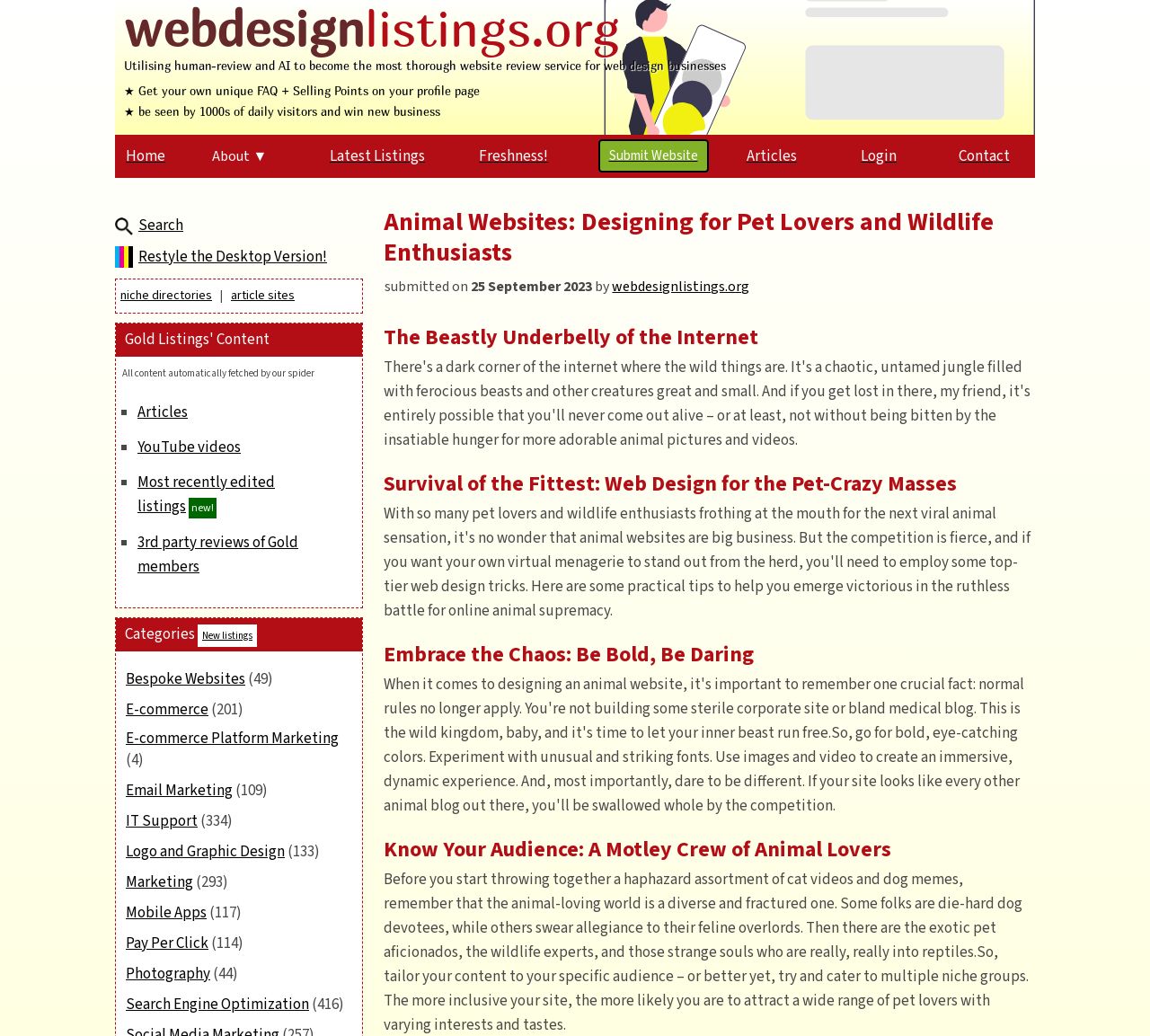What is the function of the 'Submit Website' link?
Please give a detailed answer to the question using the information shown in the image.

The 'Submit Website' link is likely used to submit a website for review or listing on the webpage, given its location and context.